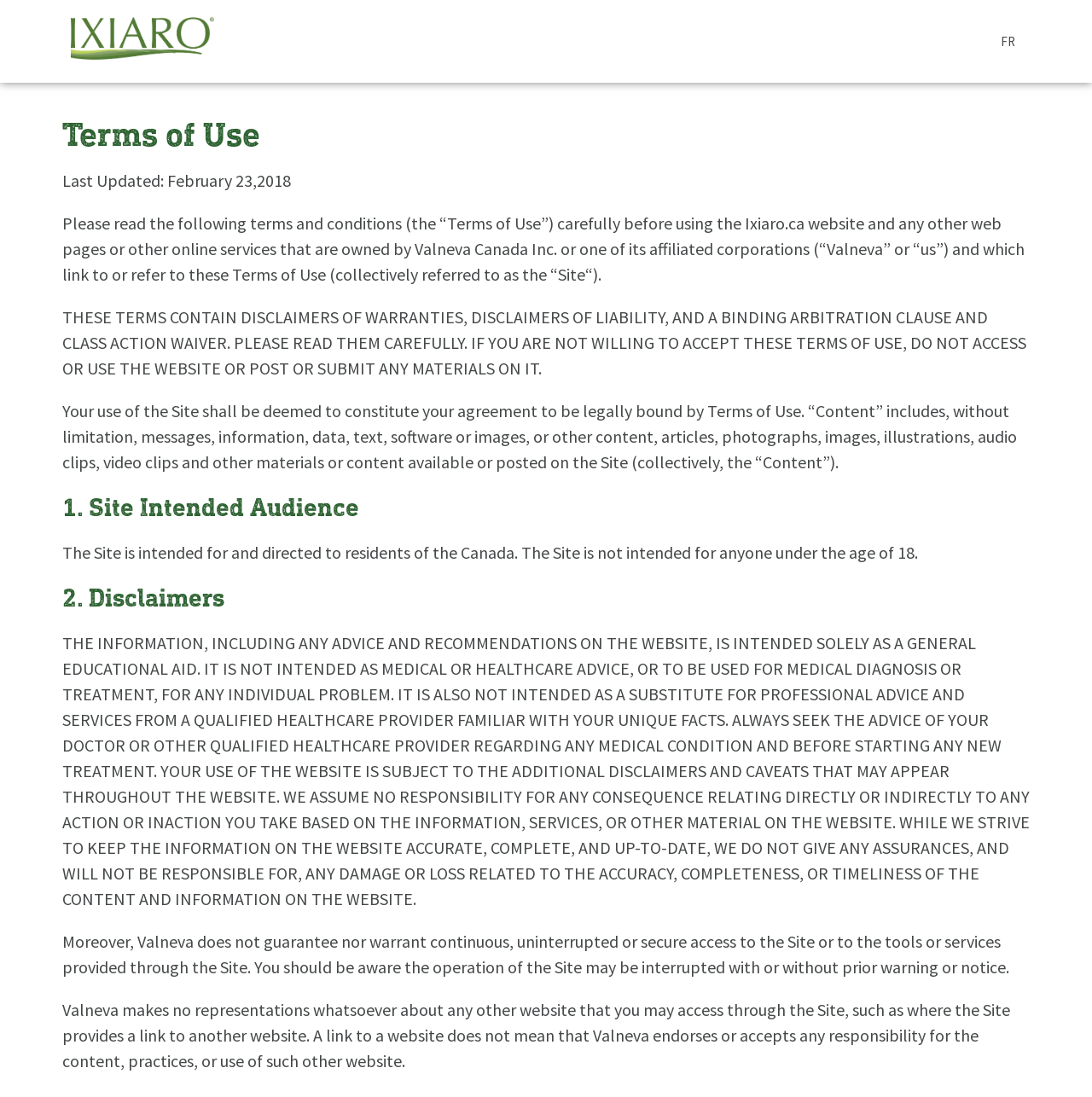Can Valneva guarantee continuous access to the website?
Provide a one-word or short-phrase answer based on the image.

No